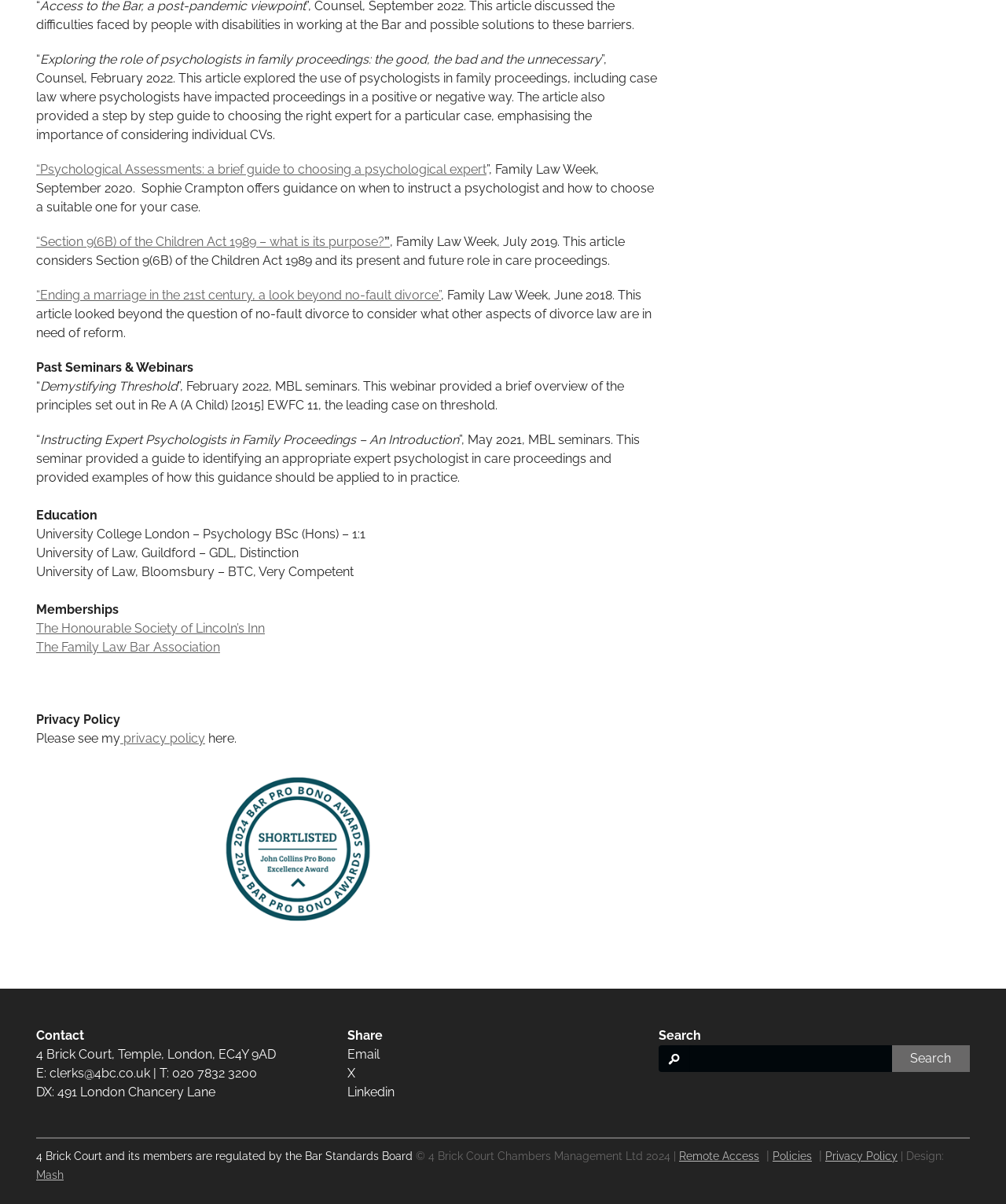Please specify the bounding box coordinates for the clickable region that will help you carry out the instruction: "Click the 'Psychological Assessments: a brief guide to choosing a psychological expert' link".

[0.04, 0.134, 0.484, 0.147]